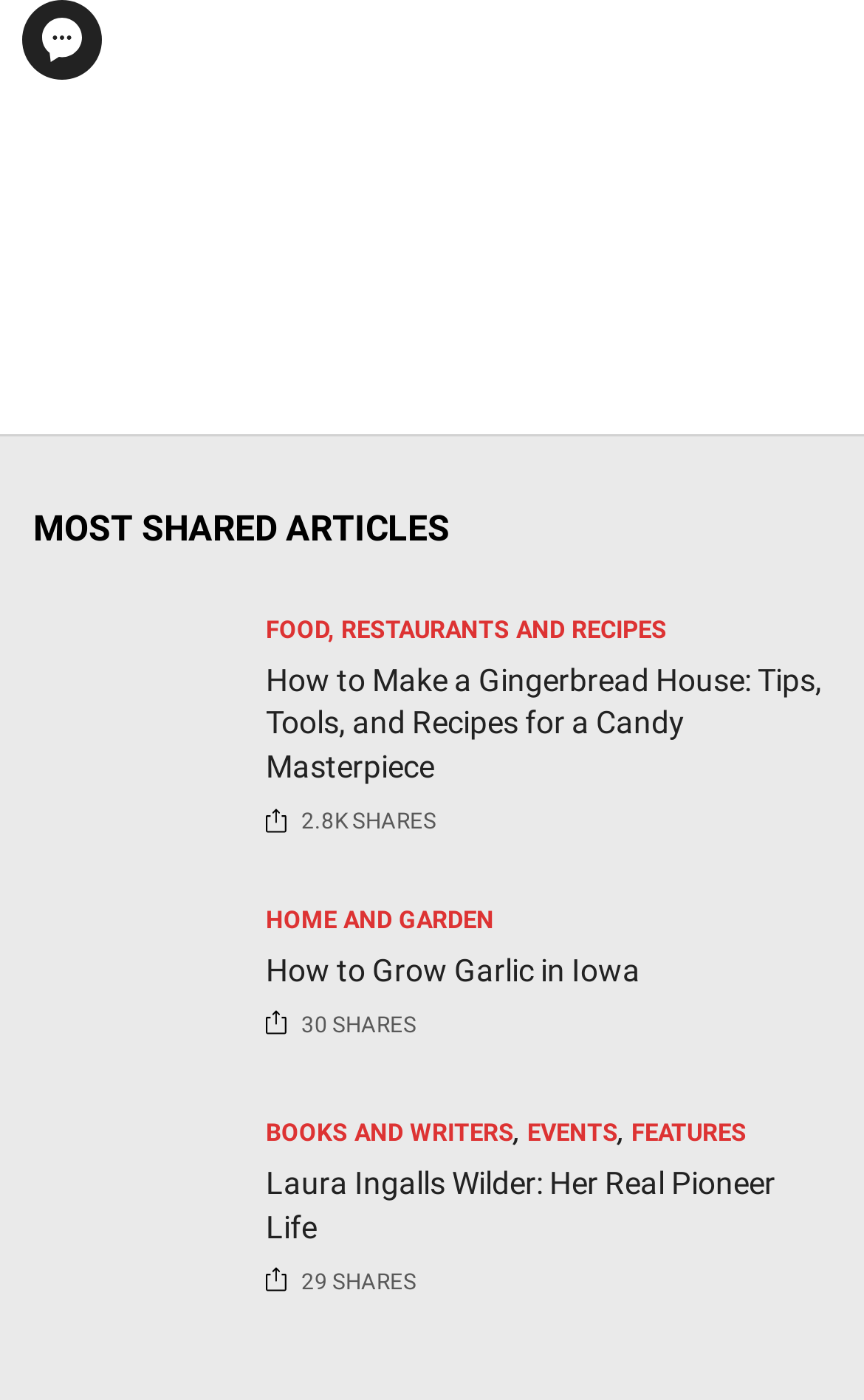Using the provided description: "Features", find the bounding box coordinates of the corresponding UI element. The output should be four float numbers between 0 and 1, in the format [left, top, right, bottom].

[0.731, 0.801, 0.864, 0.818]